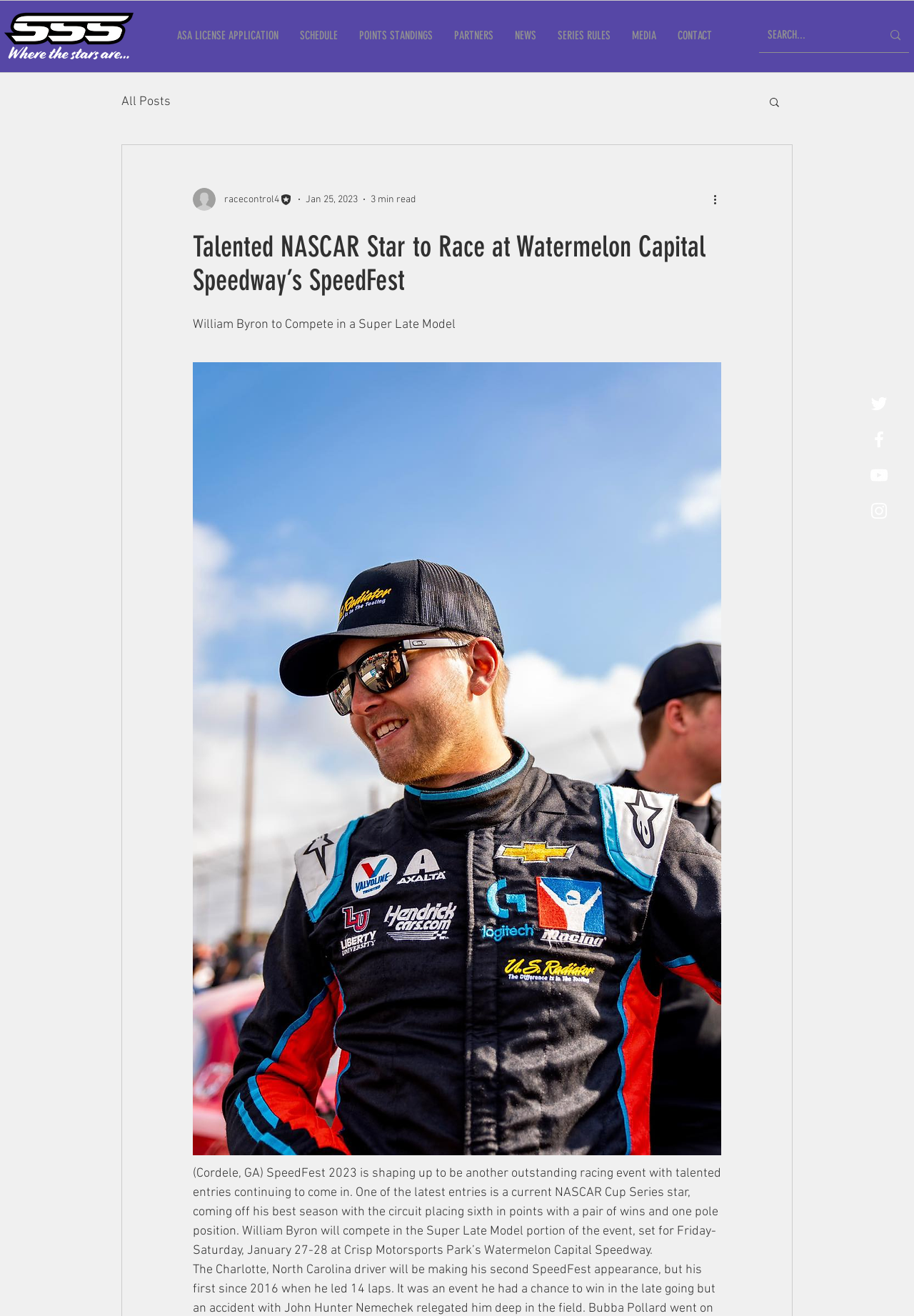What is the name of the NASCAR star racing at SpeedFest?
Using the image, elaborate on the answer with as much detail as possible.

I found the answer by reading the article on the webpage, which mentions that William Byron, a current NASCAR Cup Series star, will compete in the Super Late Model portion of the event at Crisp Motorsports Park’s Watermelon Capital Speedway.